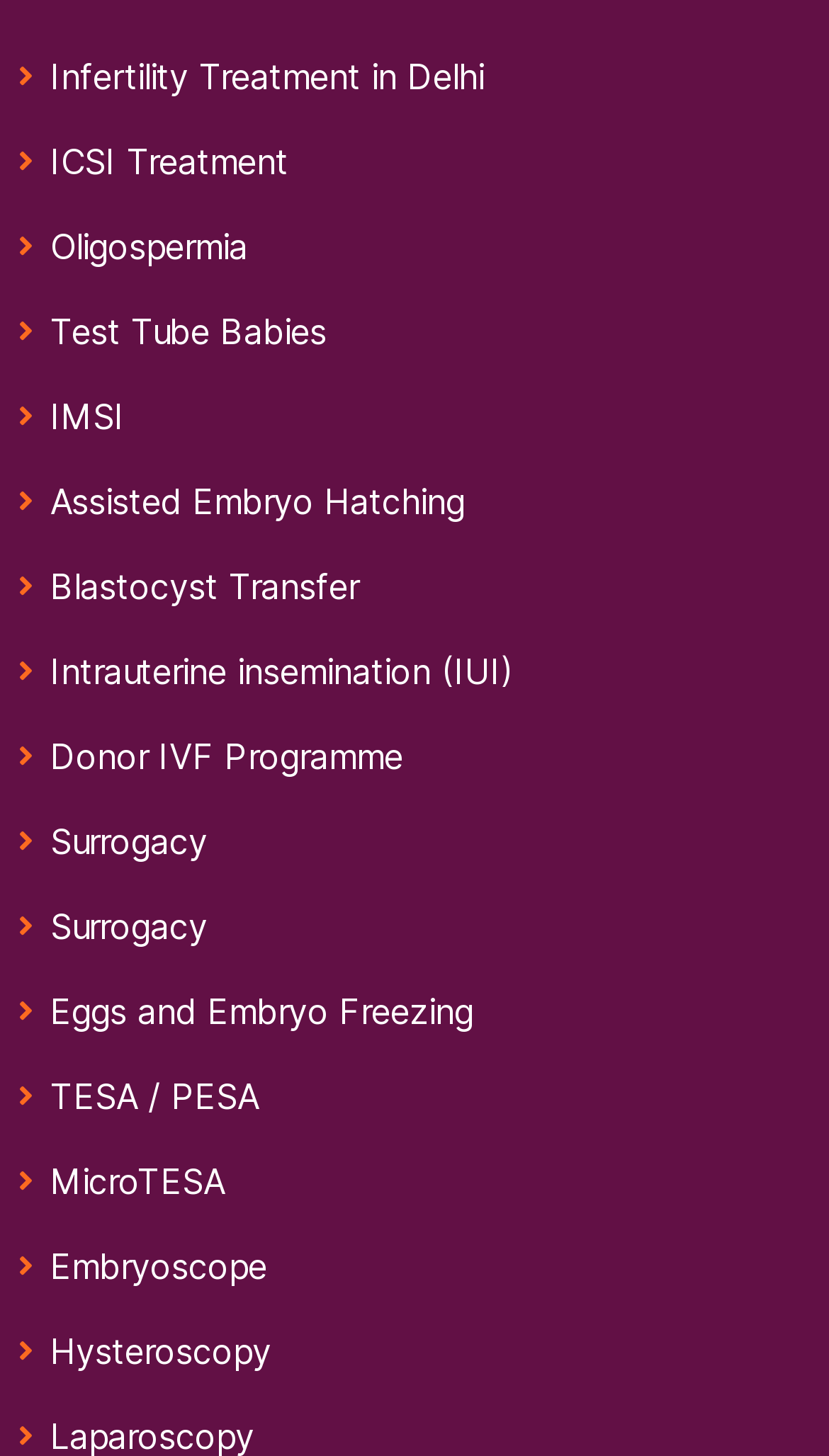Please determine the bounding box coordinates of the element to click in order to execute the following instruction: "Know more about IMSI". The coordinates should be four float numbers between 0 and 1, specified as [left, top, right, bottom].

[0.061, 0.272, 0.151, 0.301]